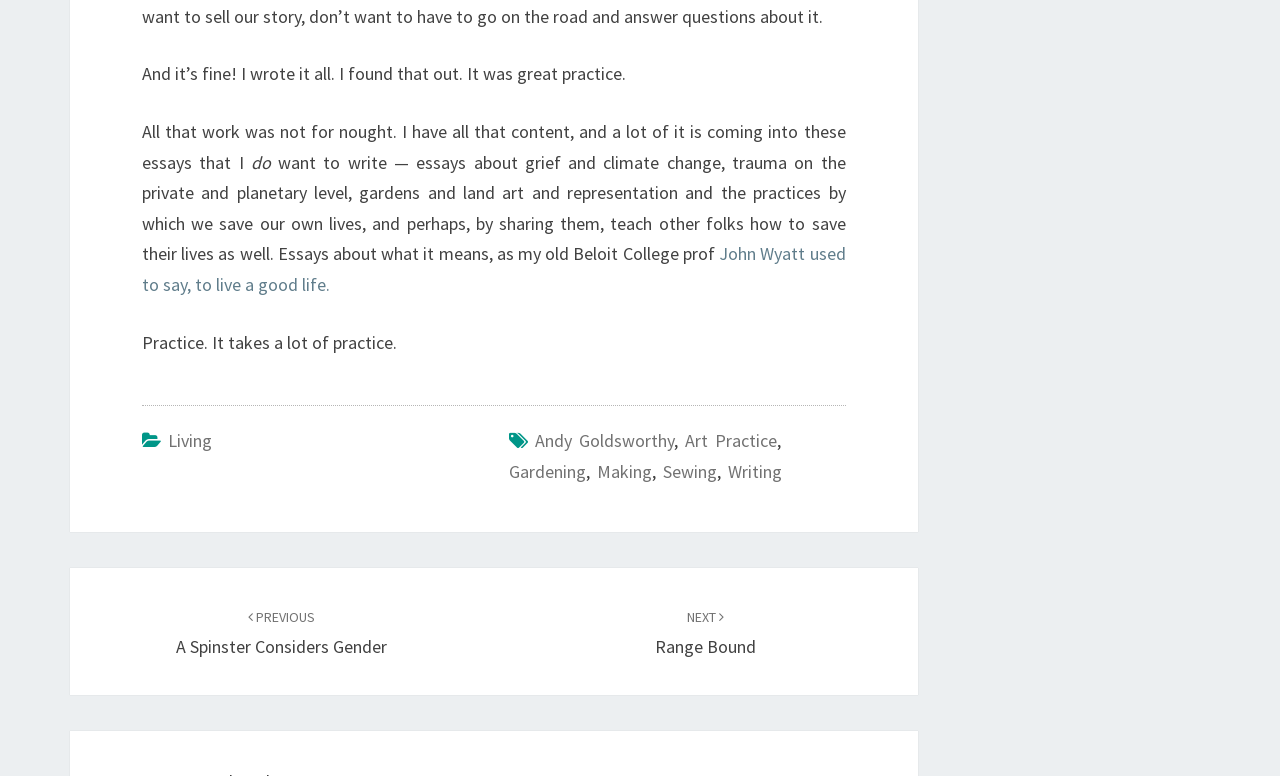Respond concisely with one word or phrase to the following query:
What activities are listed in the footer section?

Living, Andy Goldsworthy, Art Practice, Gardening, Making, Sewing, Writing